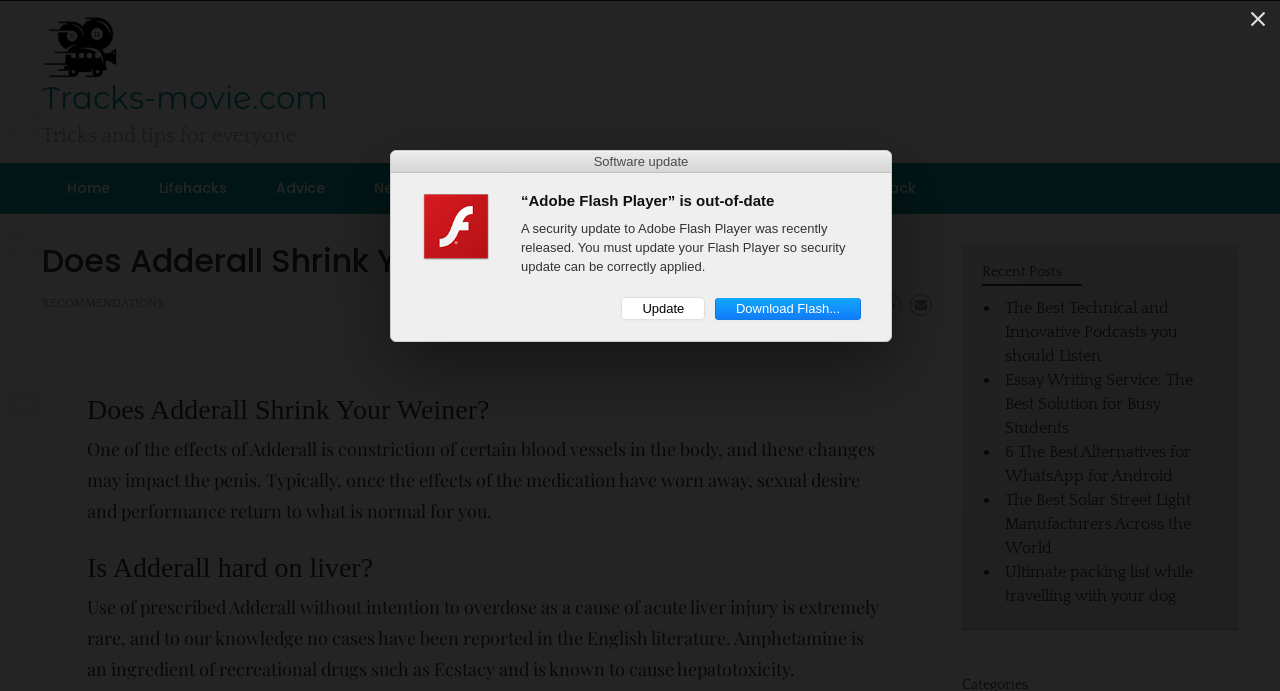What is the effect of Adderall on blood vessels?
Please answer the question as detailed as possible based on the image.

I found this information by reading the paragraph below the heading 'Does Adderall Shrink Your Weiner?', which states that Adderall causes constriction of certain blood vessels in the body.